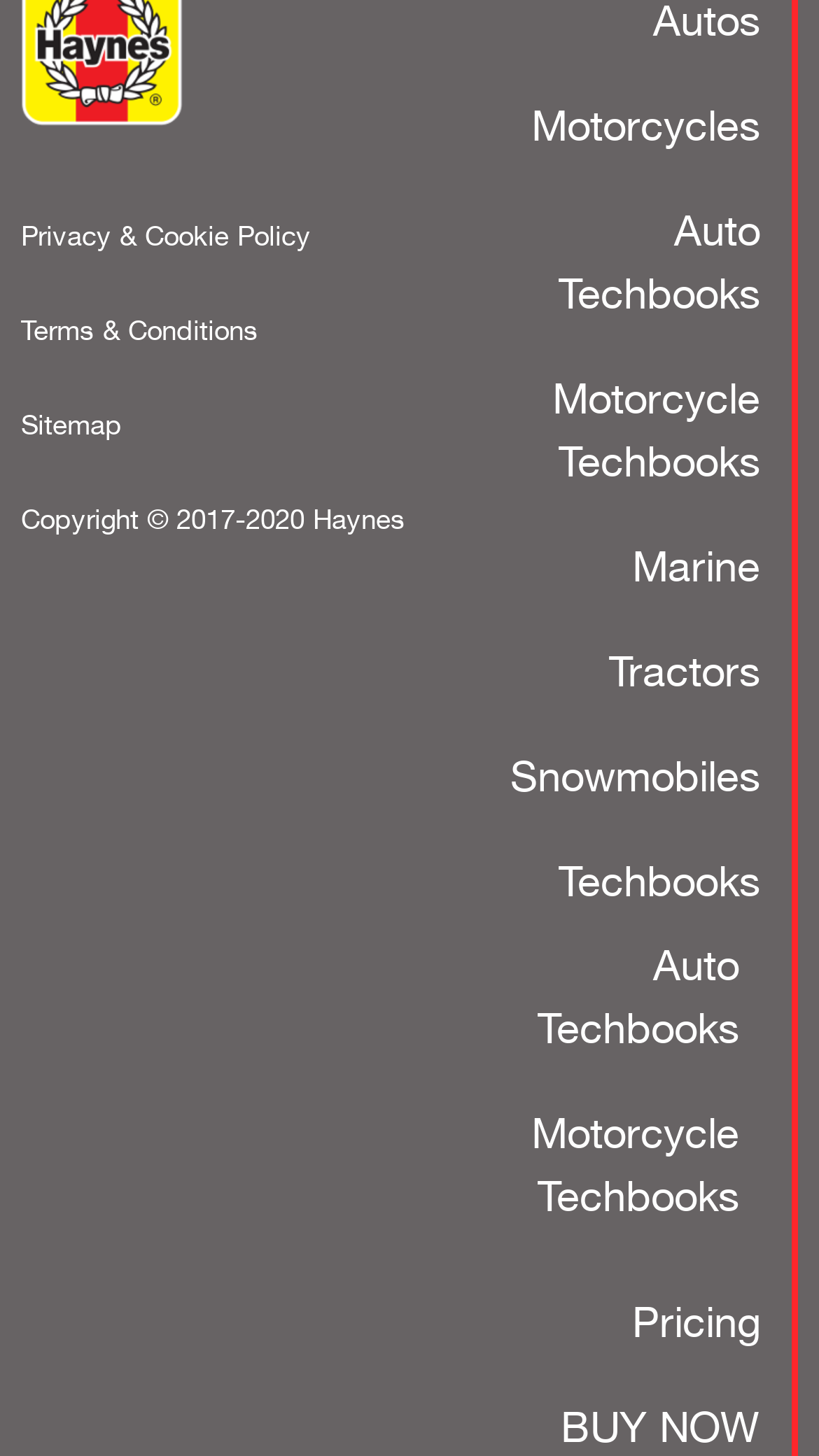Given the element description "Terms & Conditions", identify the bounding box of the corresponding UI element.

[0.026, 0.196, 0.597, 0.262]